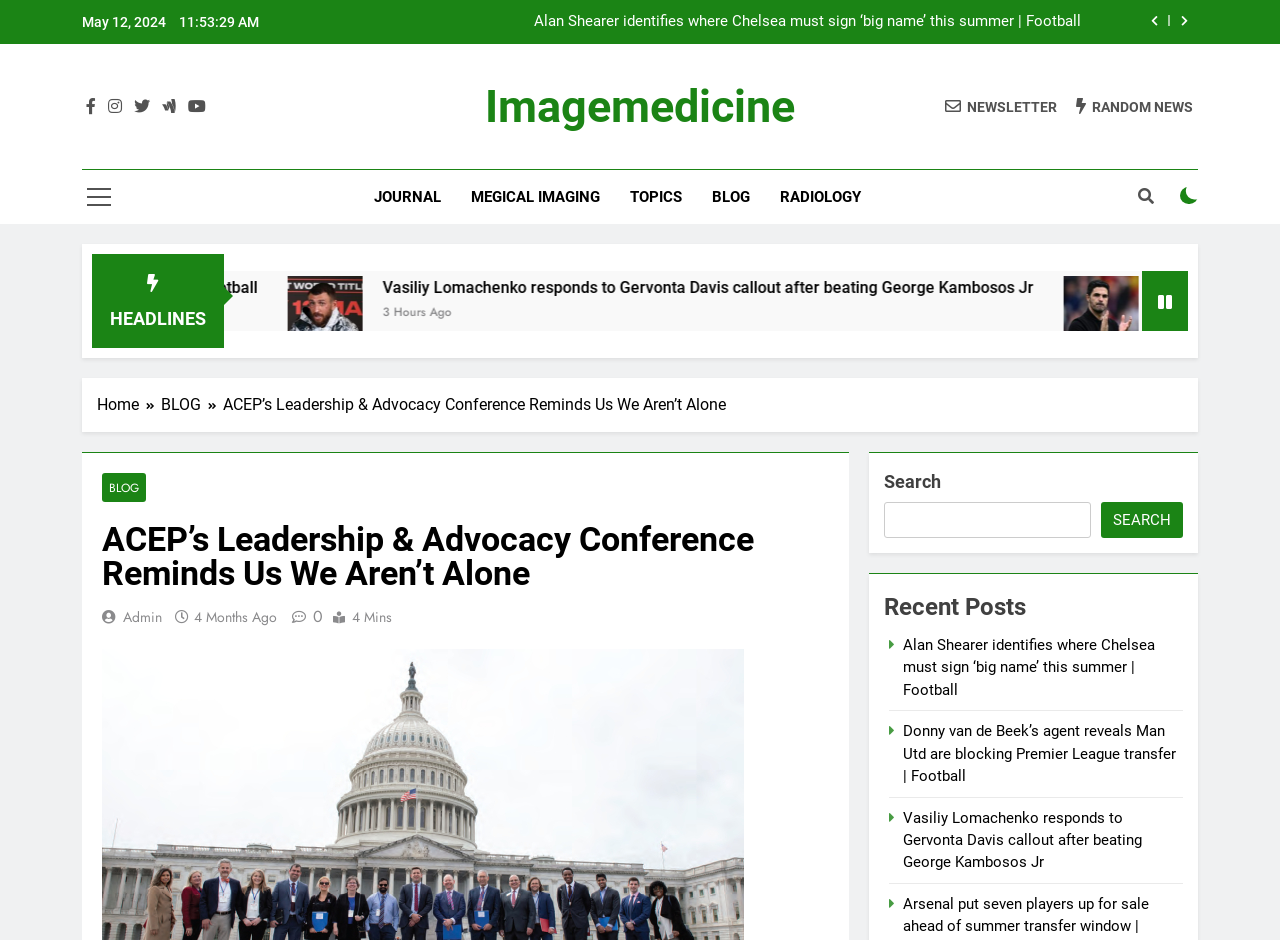Determine the main headline of the webpage and provide its text.

ACEP’s Leadership & Advocacy Conference Reminds Us We Aren’t Alone